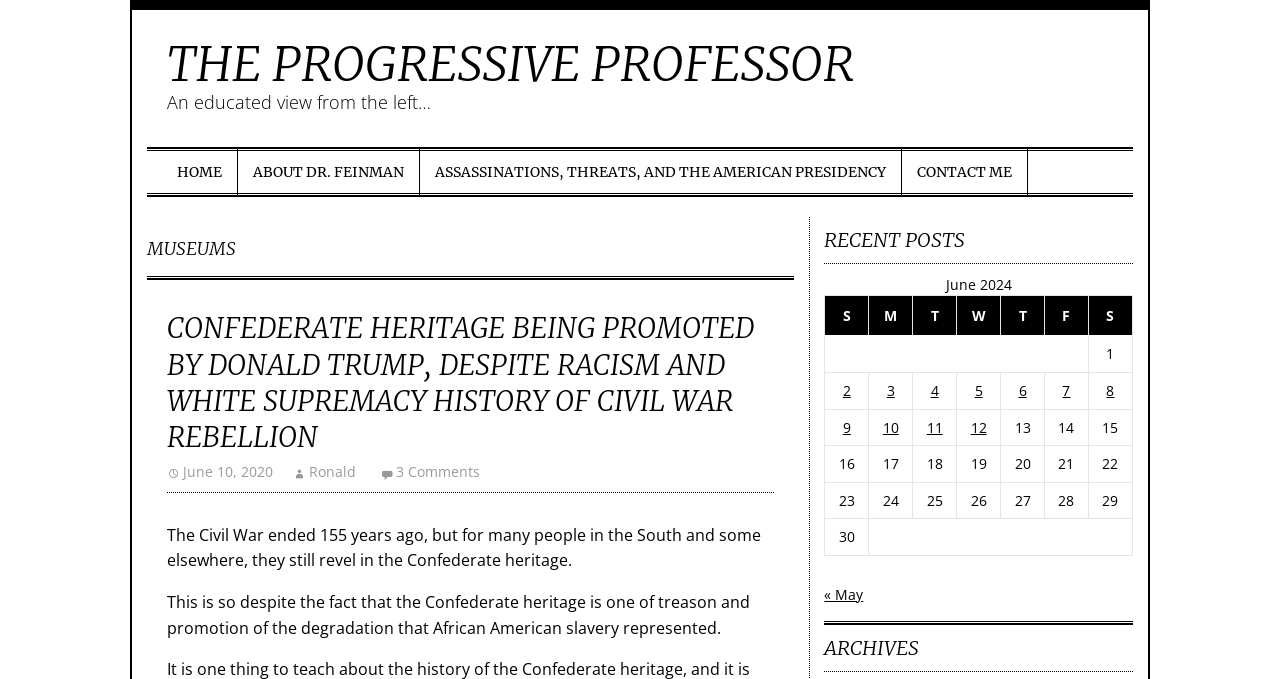Give a detailed account of the webpage.

The webpage is titled "Museums – The Progressive Professor" and has a prominent link to the website's homepage at the top. Below this, there is a brief description of the website, stating "An educated view from the left…". 

The main navigation menu is located below the description, with links to "HOME", "ABOUT DR. FEINMAN", "ASSASSINATIONS, THREATS, AND THE AMERICAN PRESIDENCY", and "CONTACT ME". 

The main content of the webpage is divided into two sections. The first section has a heading "MUSEUMS" and features an article titled "CONFEDERATE HERITAGE BEING PROMOTED BY DONALD TRUMP, DESPITE RACISM AND WHITE SUPREMACY HISTORY OF CIVIL WAR REBELLION". The article has a link to read more, and is accompanied by a timestamp and the author's name. Below the article, there are two paragraphs of text discussing the Confederate heritage and its relation to the Civil War.

The second section is titled "RECENT POSTS" and features a table with a calendar for June 2024. The table has links to posts published on each day of the month, with the most recent posts at the top. There are also navigation links to previous and next months at the bottom of the table.